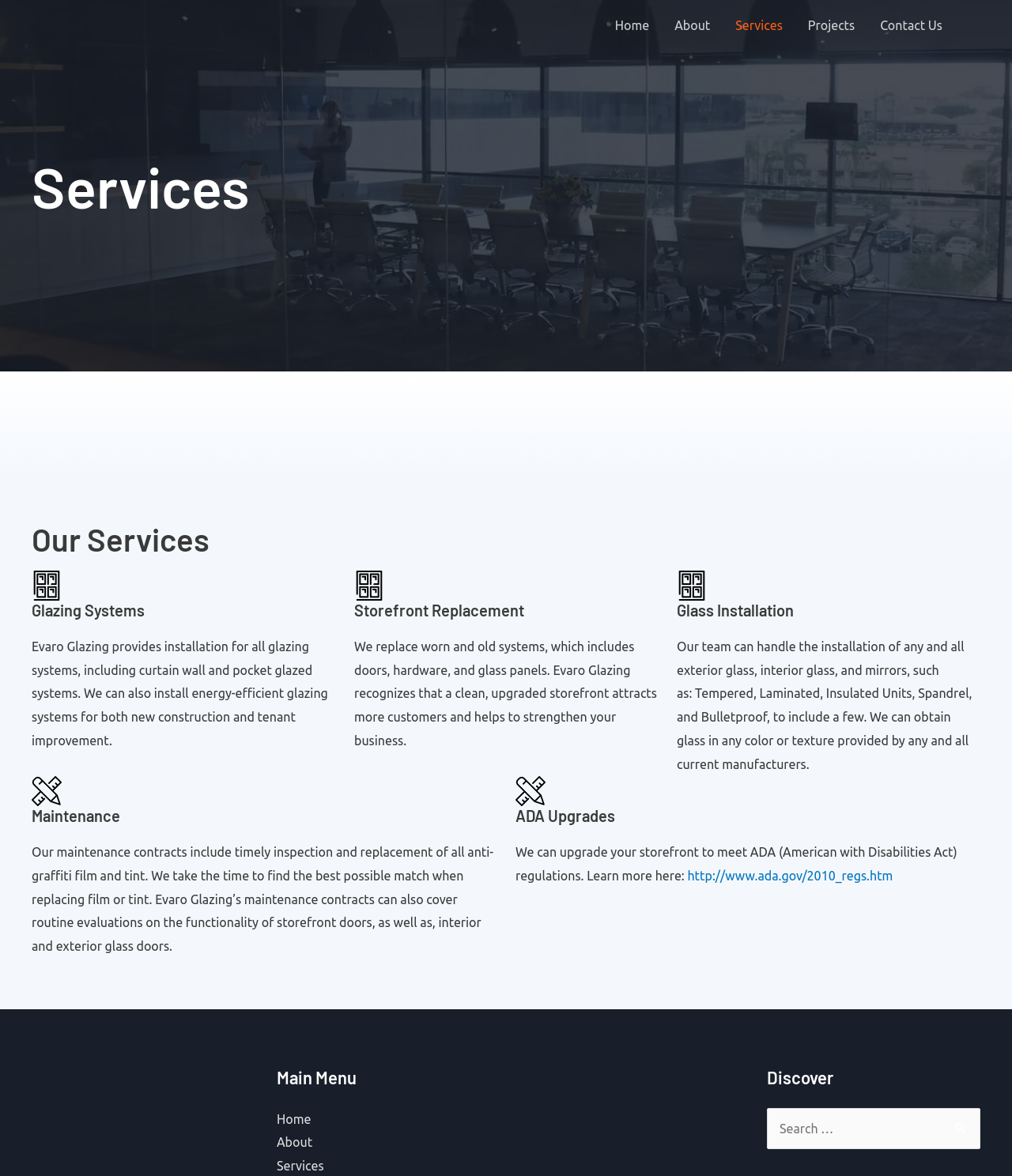Locate the bounding box coordinates of the clickable region to complete the following instruction: "View services."

[0.714, 0.0, 0.786, 0.043]